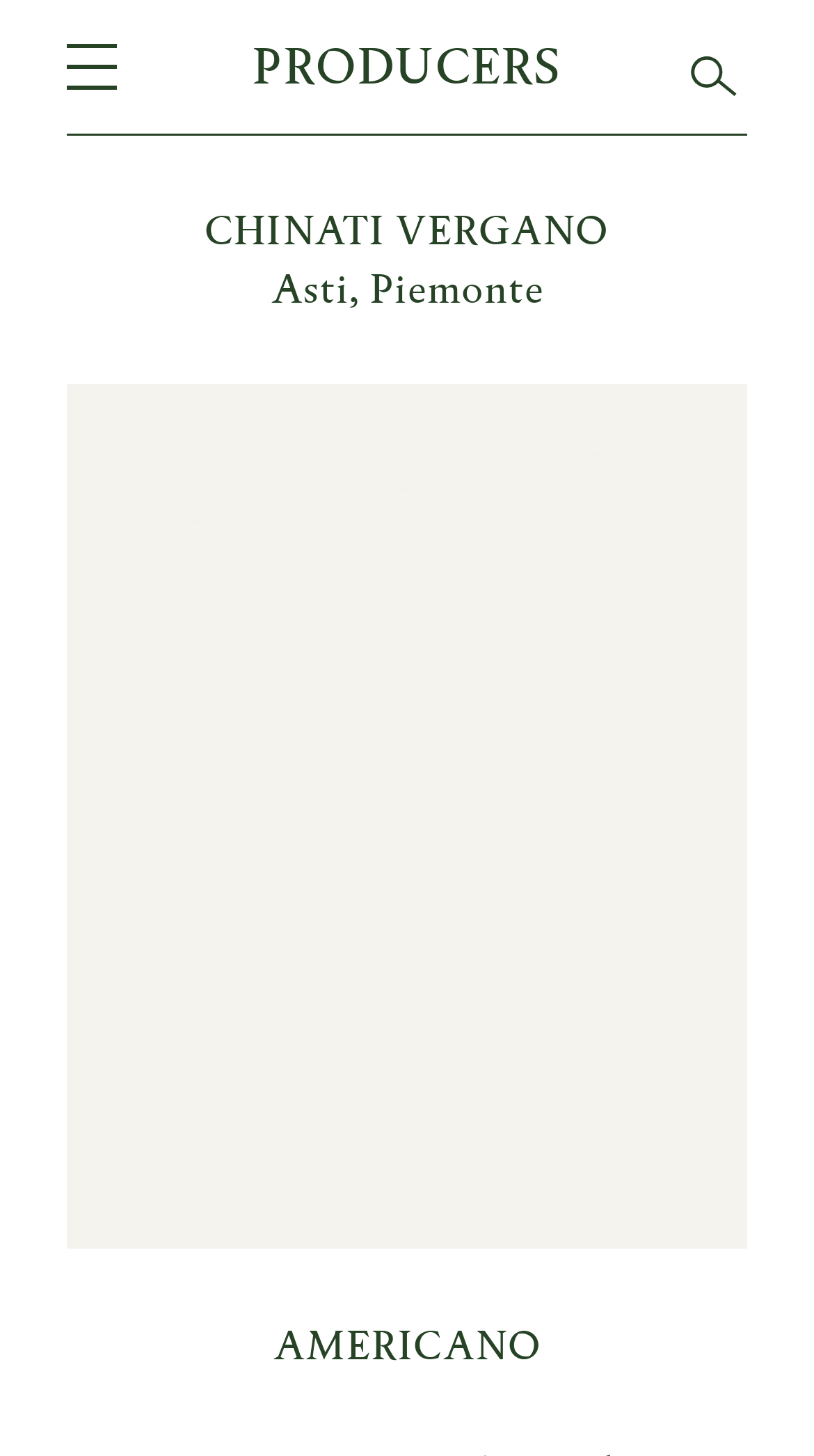Examine the screenshot and answer the question in as much detail as possible: What is the text above the search box?

I found the answer by looking at the search box element, where it has a static text element above it that says 'Search for:'.